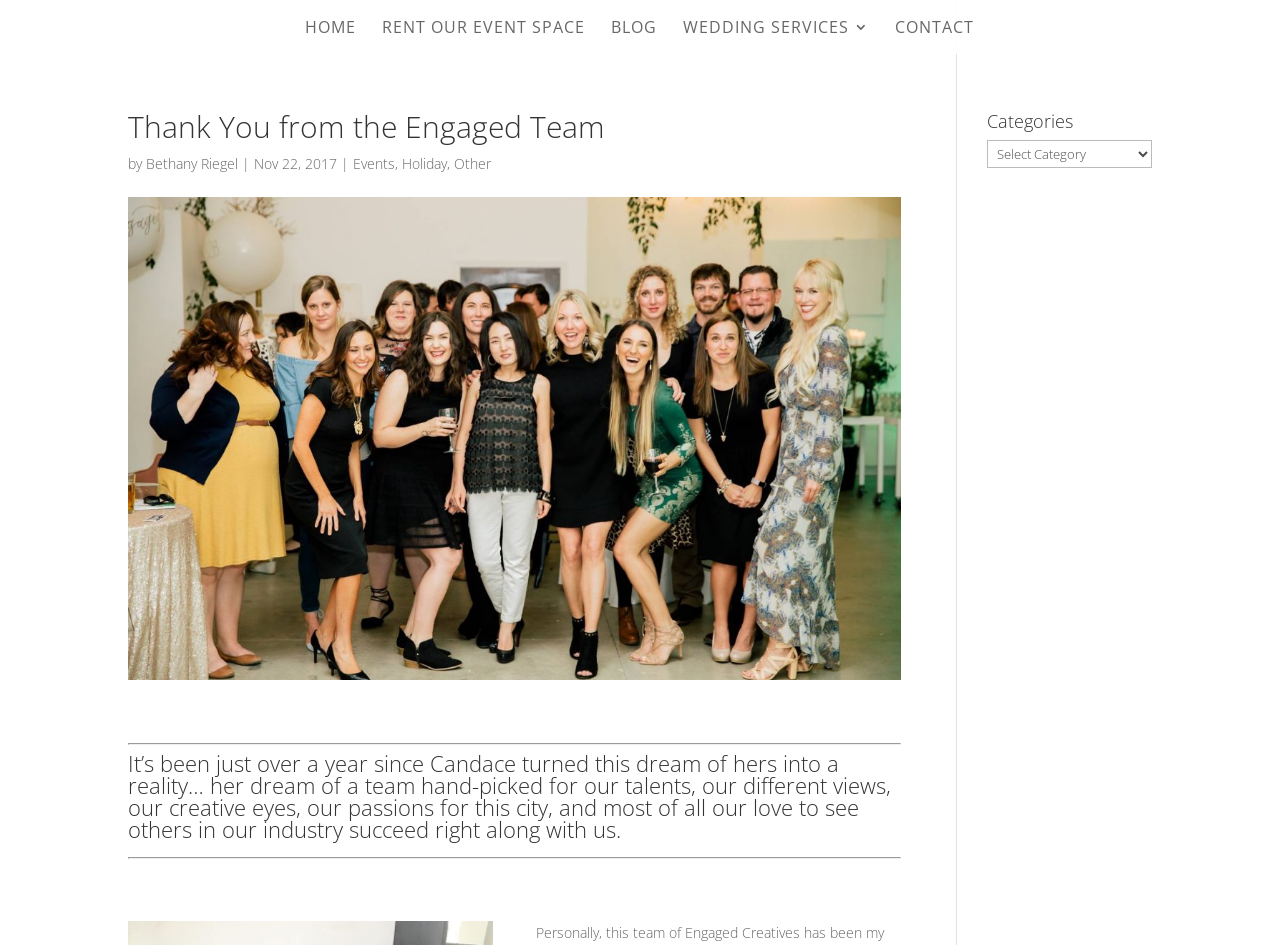Using the provided element description, identify the bounding box coordinates as (top-left x, top-left y, bottom-right x, bottom-right y). Ensure all values are between 0 and 1. Description: alt="fb-share-icon" title="Facebook Share"

[0.354, 0.706, 0.4, 0.727]